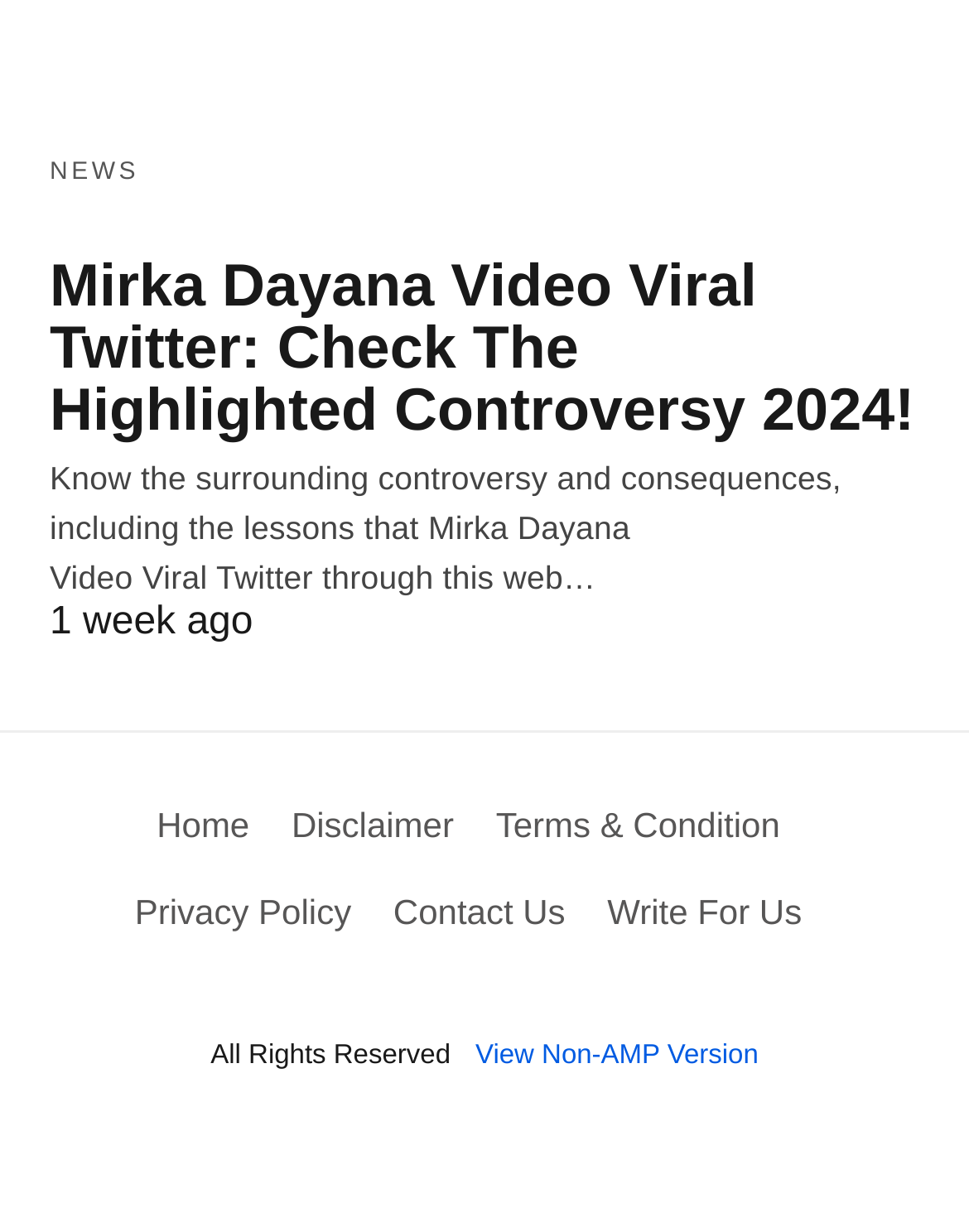Find the bounding box coordinates of the UI element according to this description: "Terms & Condition".

[0.512, 0.653, 0.805, 0.685]